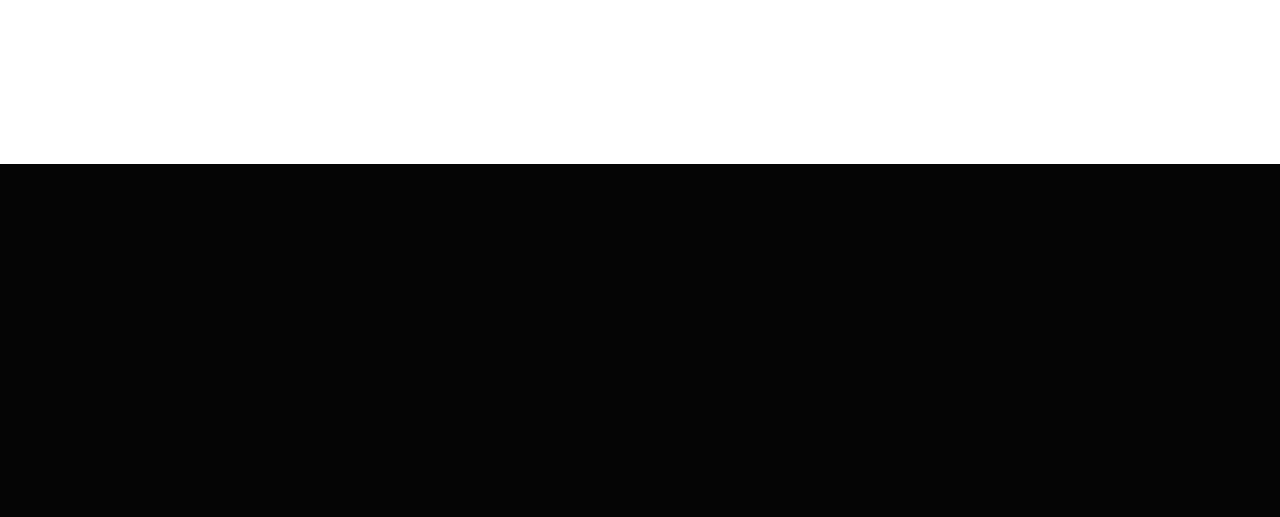Provide a brief response using a word or short phrase to this question:
What is the name of the website?

Natural Lifestyle Organic Shoppers' Market